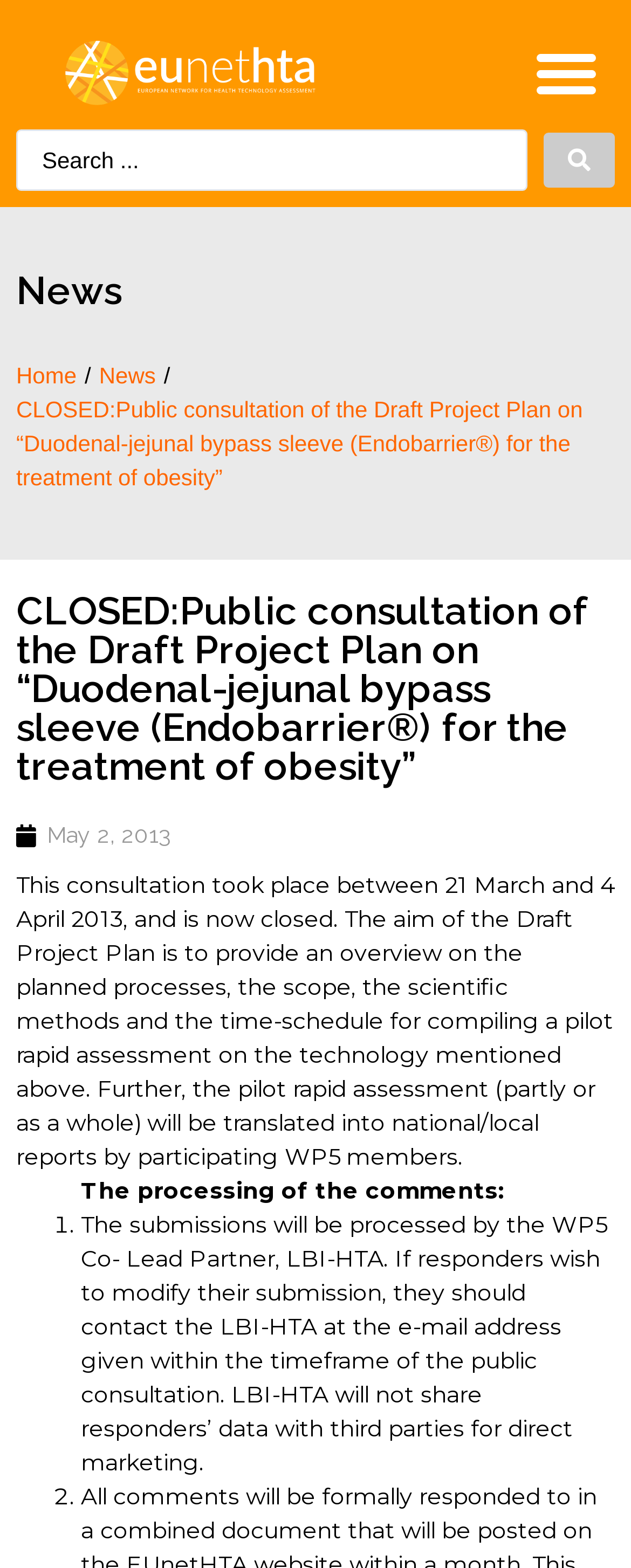Please study the image and answer the question comprehensively:
Who will process the submissions?

The entity responsible for processing the submissions can be determined by reading the text on the webpage, which states 'The submissions will be processed by the WP5 Co- Lead Partner, LBI-HTA.'